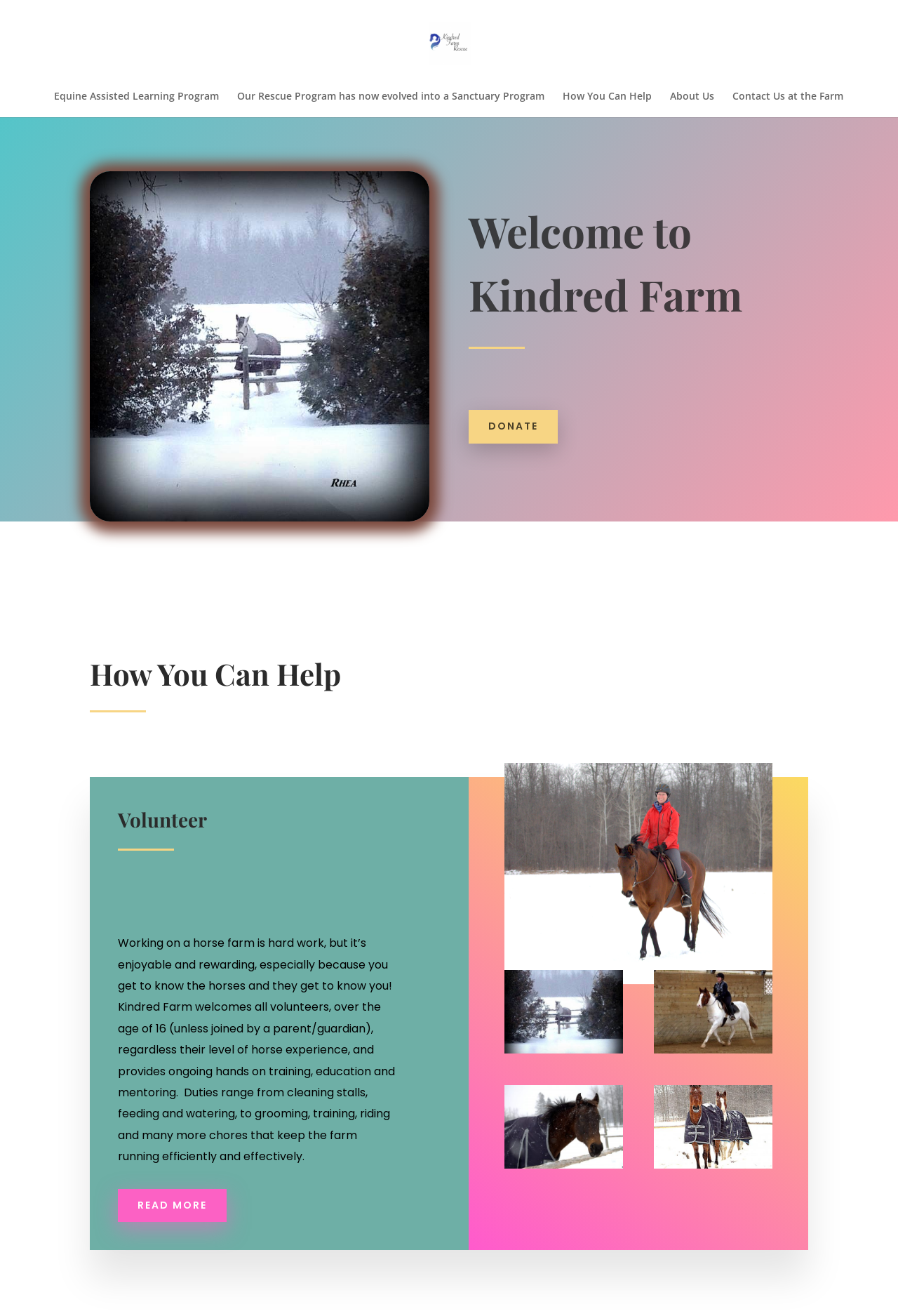Extract the bounding box for the UI element that matches this description: "Contact Us at the Farm".

[0.815, 0.069, 0.939, 0.089]